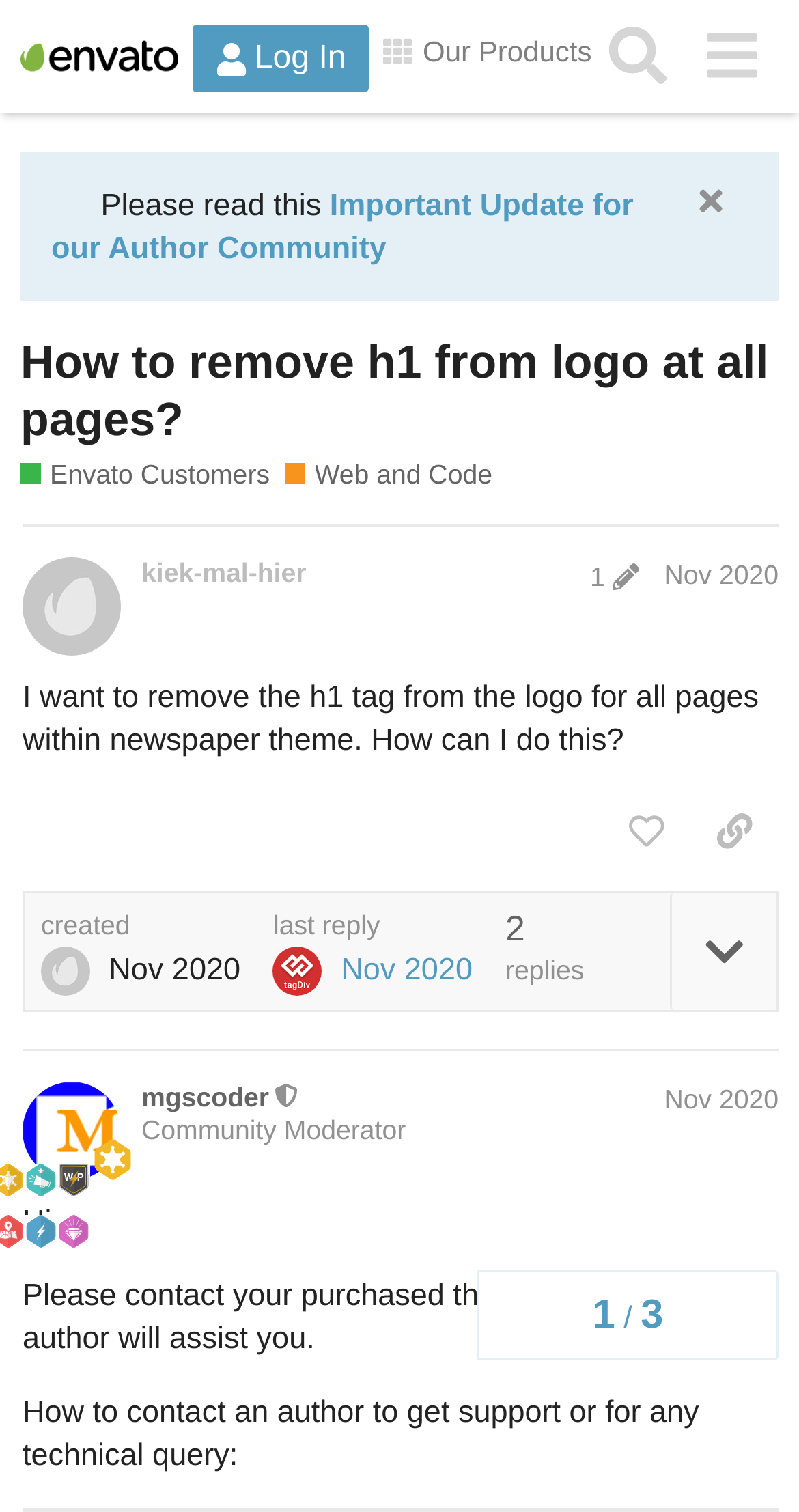Describe all the key features and sections of the webpage thoroughly.

This webpage is a forum discussion page on Envato Forums, a platform for digital assets and creative resources. At the top, there is a header section with a logo, a login button, and a search button. Below the header, there are several links to different sections of the website, including "Our Products", "Digital Assets Subscription", and "Tutorials & Courses".

The main content of the page is a discussion thread, with a heading that reads "How to remove h1 from logo at all pages?" The thread is started by a user named "kiek-mal-hier" who asks how to remove the h1 tag from the logo for all pages within a newspaper theme. The user's post is followed by a reply from a moderator named "mgscoder" who advises the user to contact the theme author for assistance.

The discussion thread is organized with a clear hierarchy, with the original post and each reply indented below the previous one. There are also several buttons and links throughout the thread, including "like this post", "copy a link to this post to clipboard", and "last reply". Additionally, there are several images and icons scattered throughout the page, including a warning icon, a clock icon, and several badges indicating the user's status, such as "Community Superstar" and "Exclusive Author".

At the bottom of the page, there is a navigation section with links to other topics and a "topic progress" indicator. Overall, the page is well-organized and easy to follow, with a clear structure and plenty of visual cues to guide the user through the discussion thread.